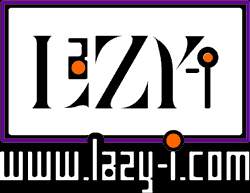What is the purpose of the logo?
Please give a detailed and elaborate answer to the question based on the image.

The logo is likely to serve as a digital identity for a platform related to music, reviews, or creative content, suggesting that it represents the brand's online presence and is used to convey its values and personality.